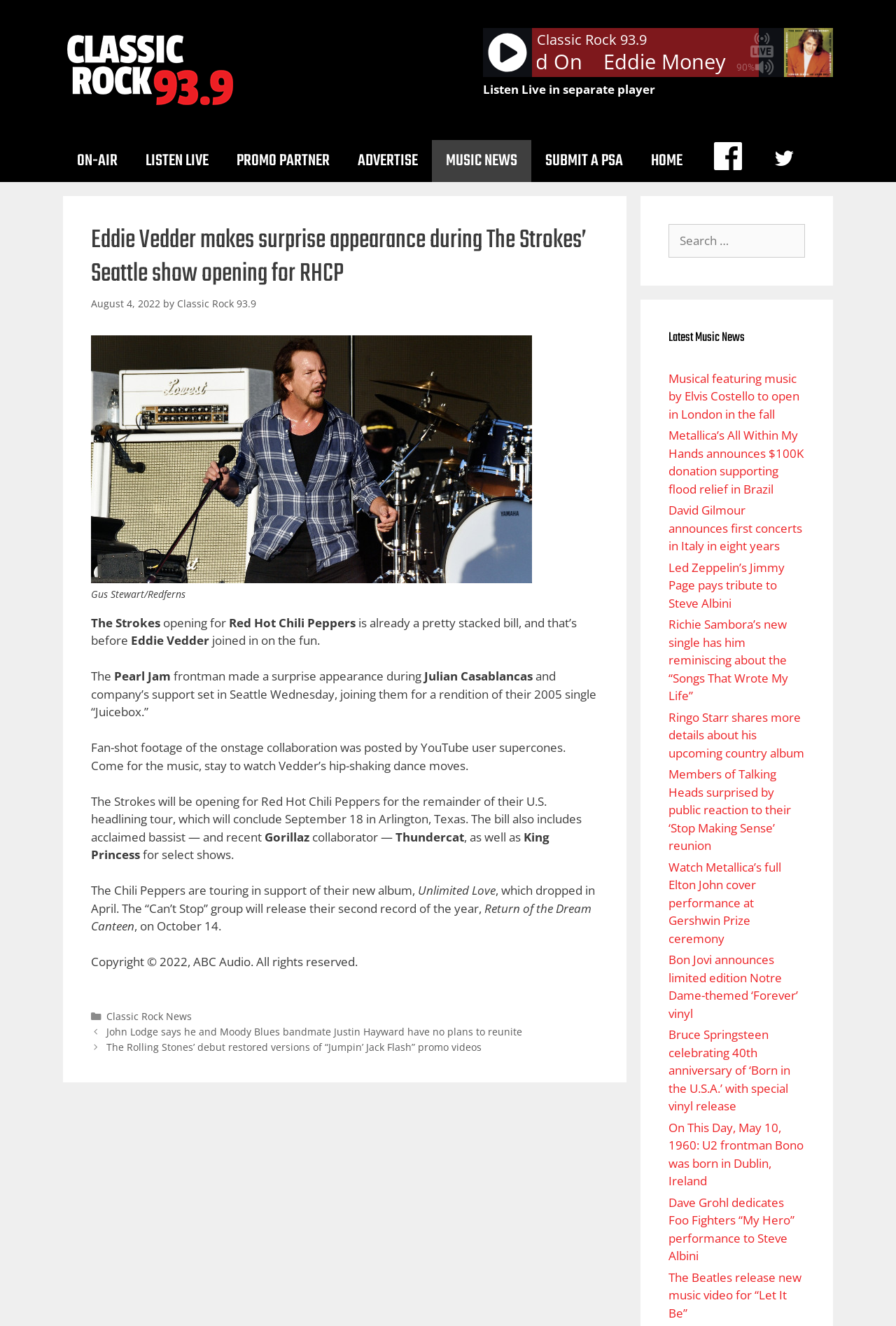Please locate the bounding box coordinates of the element that should be clicked to complete the given instruction: "Search for music news".

[0.746, 0.169, 0.898, 0.194]